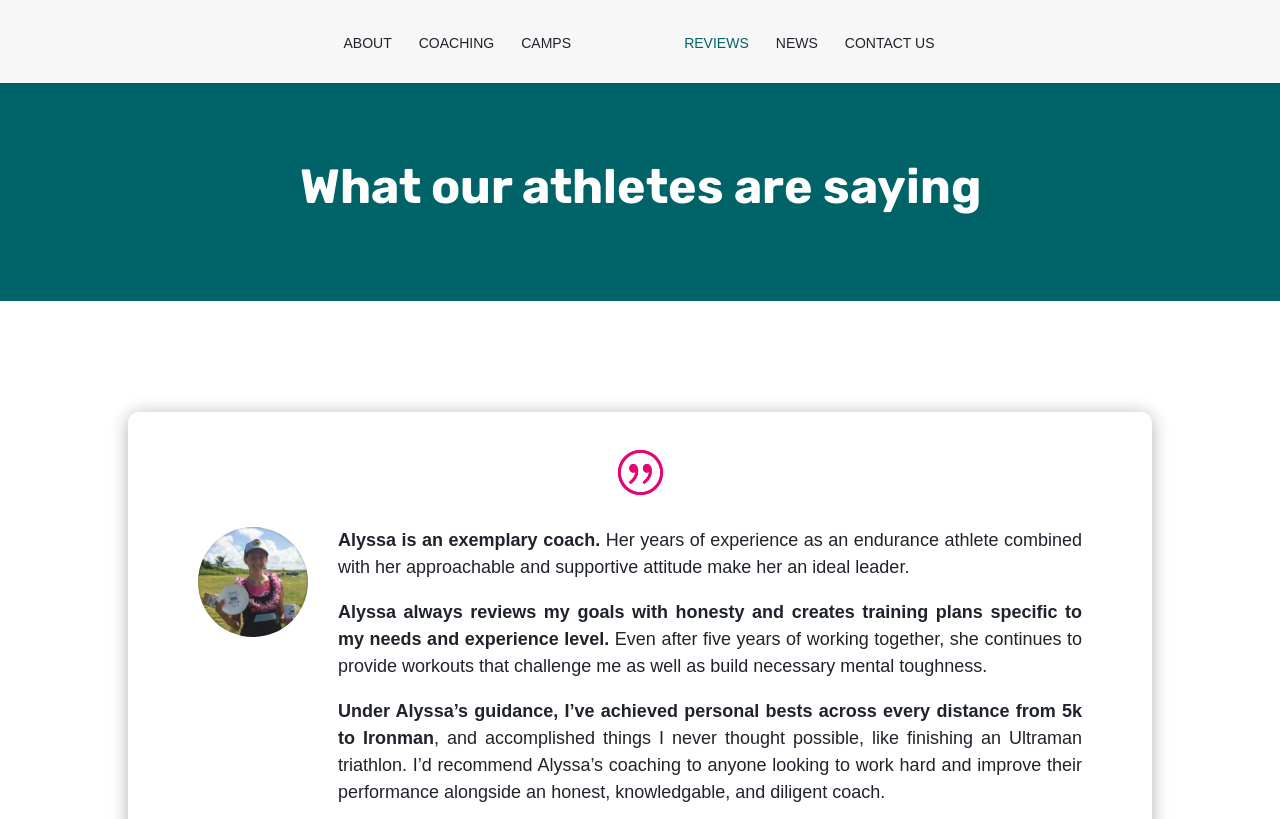Give the bounding box coordinates for the element described by: "Contact Us".

[0.66, 0.044, 0.73, 0.101]